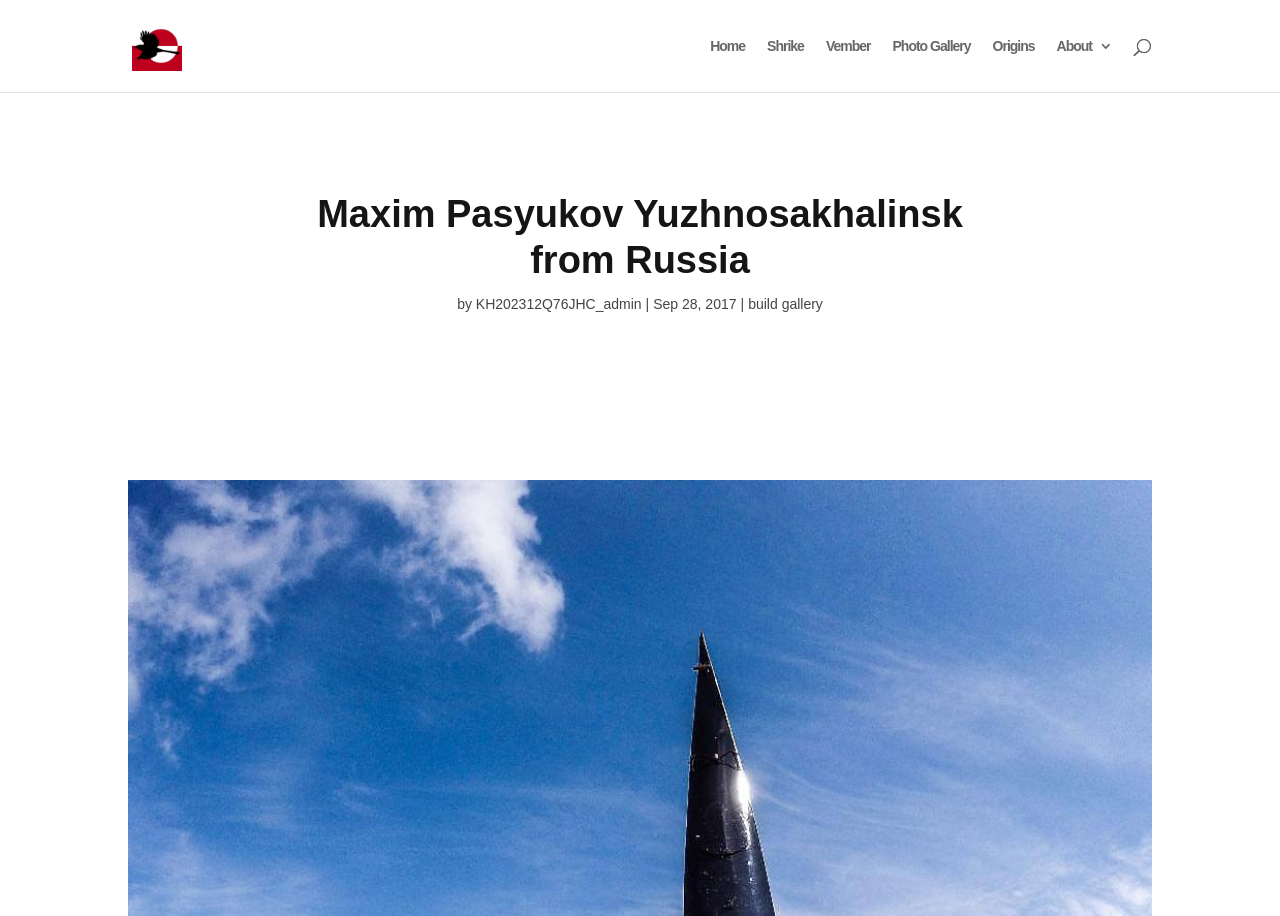Please respond in a single word or phrase: 
What is the purpose of the 'build gallery' link?

To build a gallery